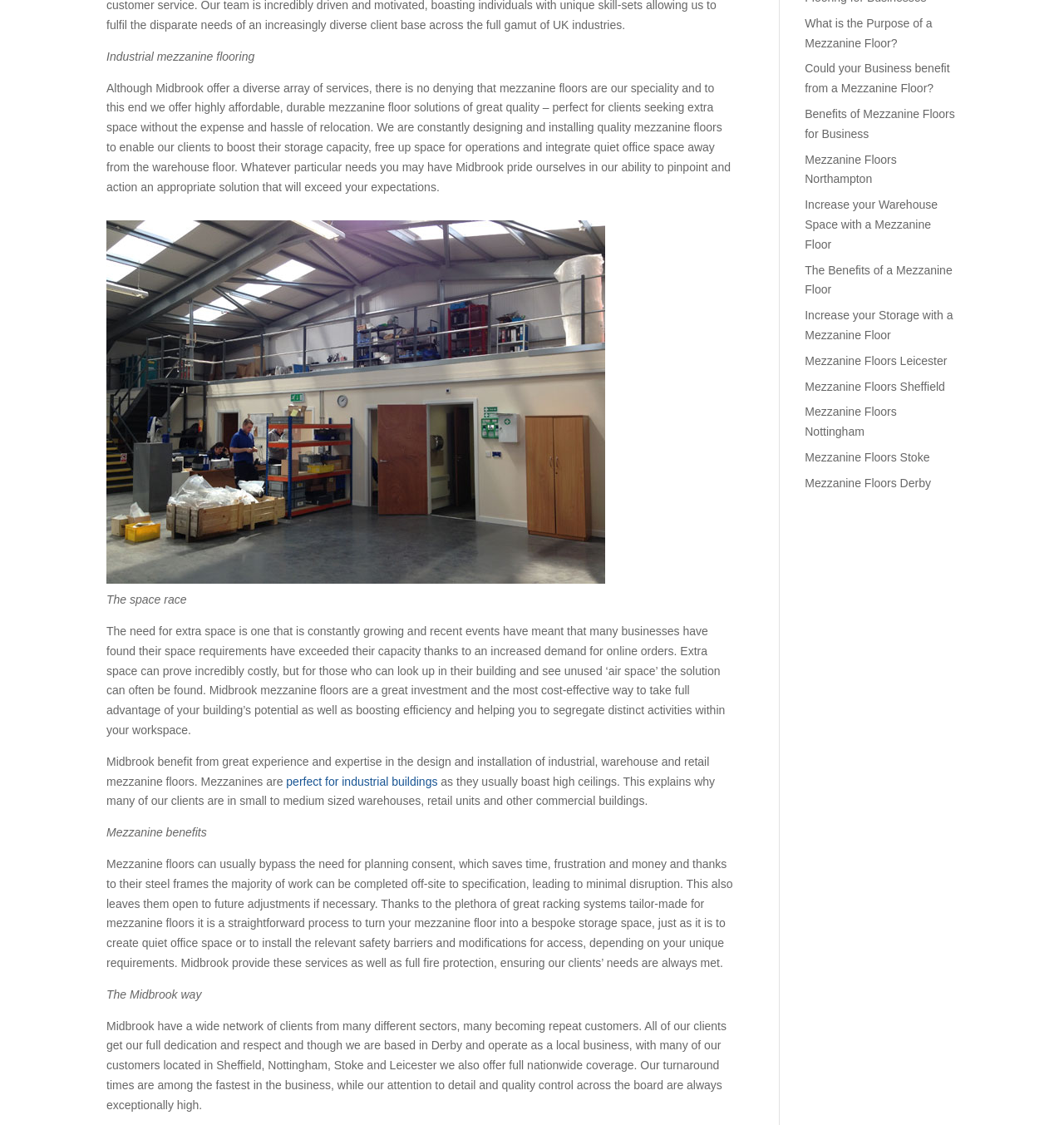Return the bounding box coordinates of the UI element that corresponds to this description: "Mezzanine Floors Stoke". The coordinates must be given as four float numbers in the range of 0 and 1, [left, top, right, bottom].

[0.756, 0.309, 0.874, 0.321]